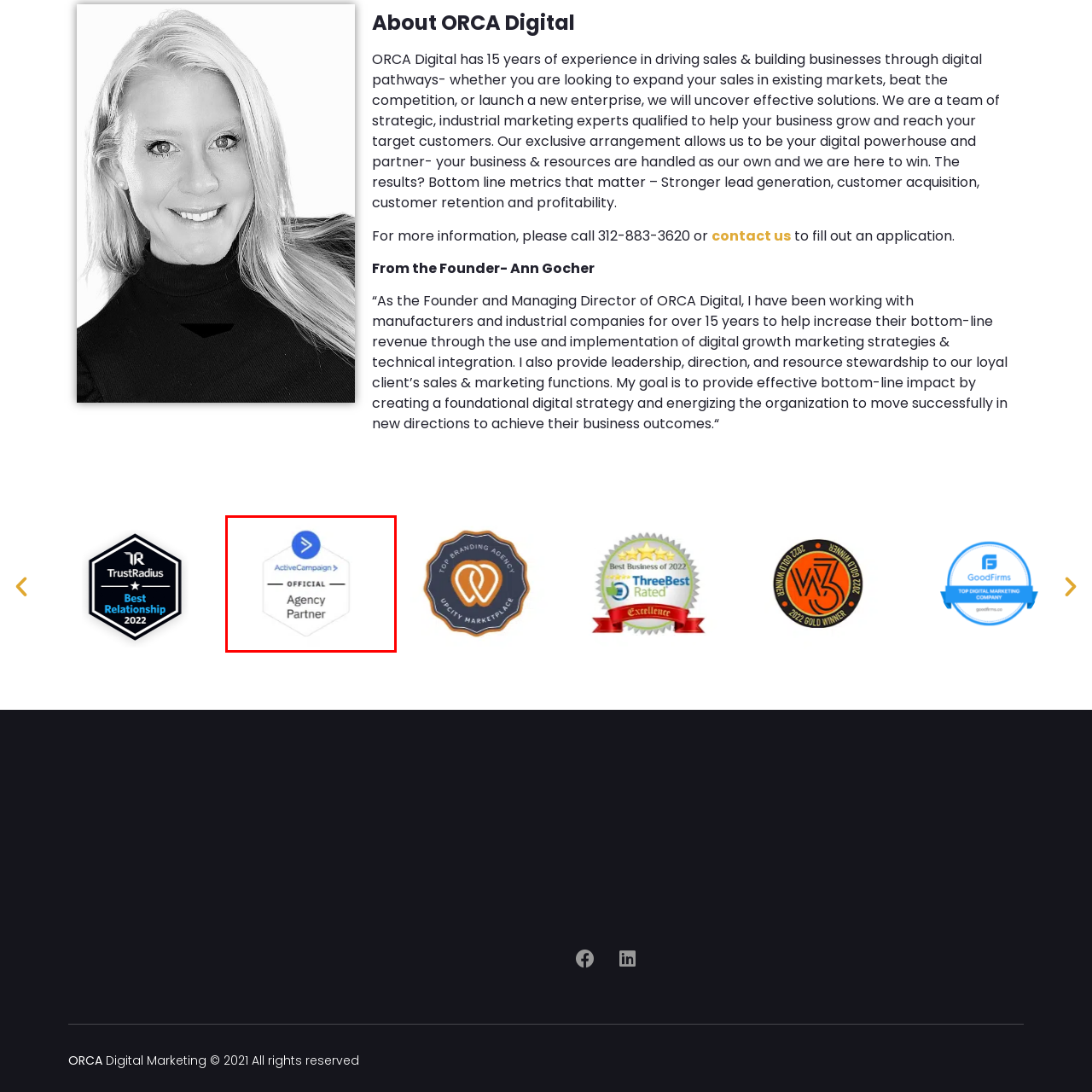Offer a detailed account of what is shown inside the red bounding box.

The image features a badge representing "ActiveCampaign," signifying an "Official Agency Partner." The design includes a distinctive hexagonal shape, prominently displaying the ActiveCampaign logo in blue, which features an arrow pointing to the right. Below the logo, the words "OFFICIAL" and "Agency Partner" are presented in a clean, modern font, emphasizing the validity and prestige of the partnership. This badge highlights the collaboration and expertise between ORCA Digital and ActiveCampaign, showcasing ORCA Digital’s commitment to providing top-tier marketing solutions through recognized partnerships.